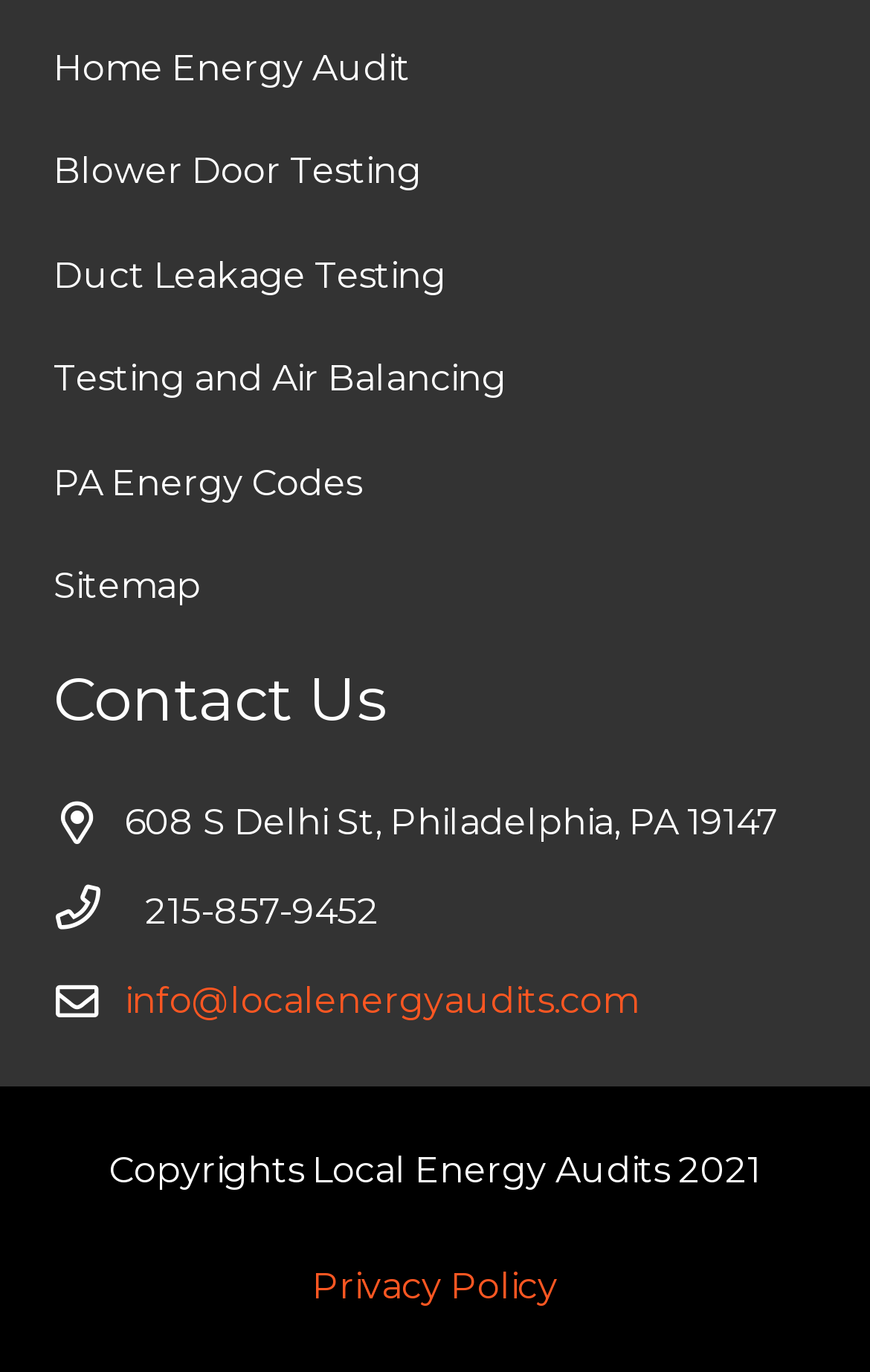What is the email address of Local Energy Audits?
Give a single word or phrase as your answer by examining the image.

info@localenergyaudits.com